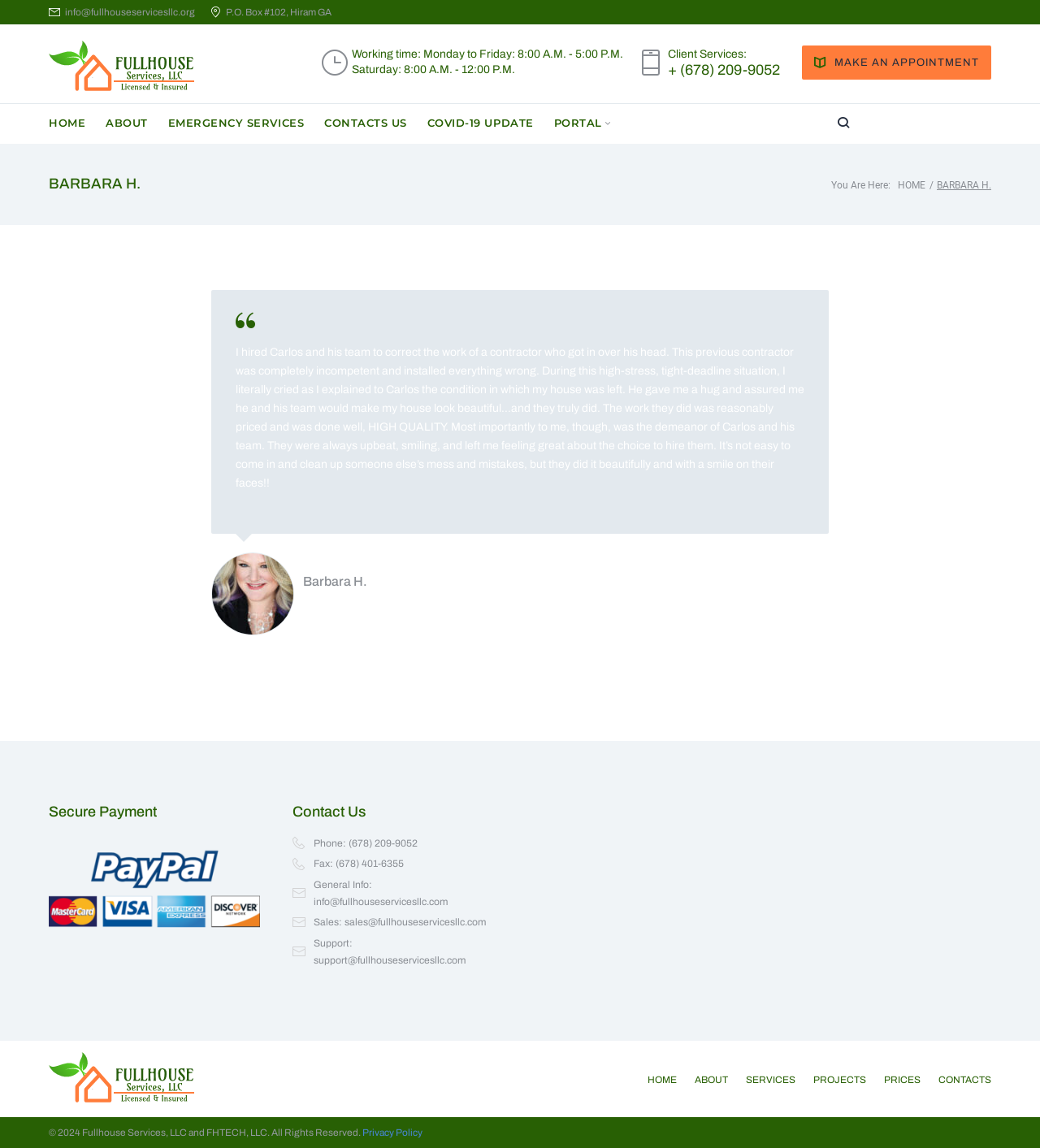What is the email address for sales inquiries?
Based on the image, answer the question with a single word or brief phrase.

sales@fullhouseservicesllc.com